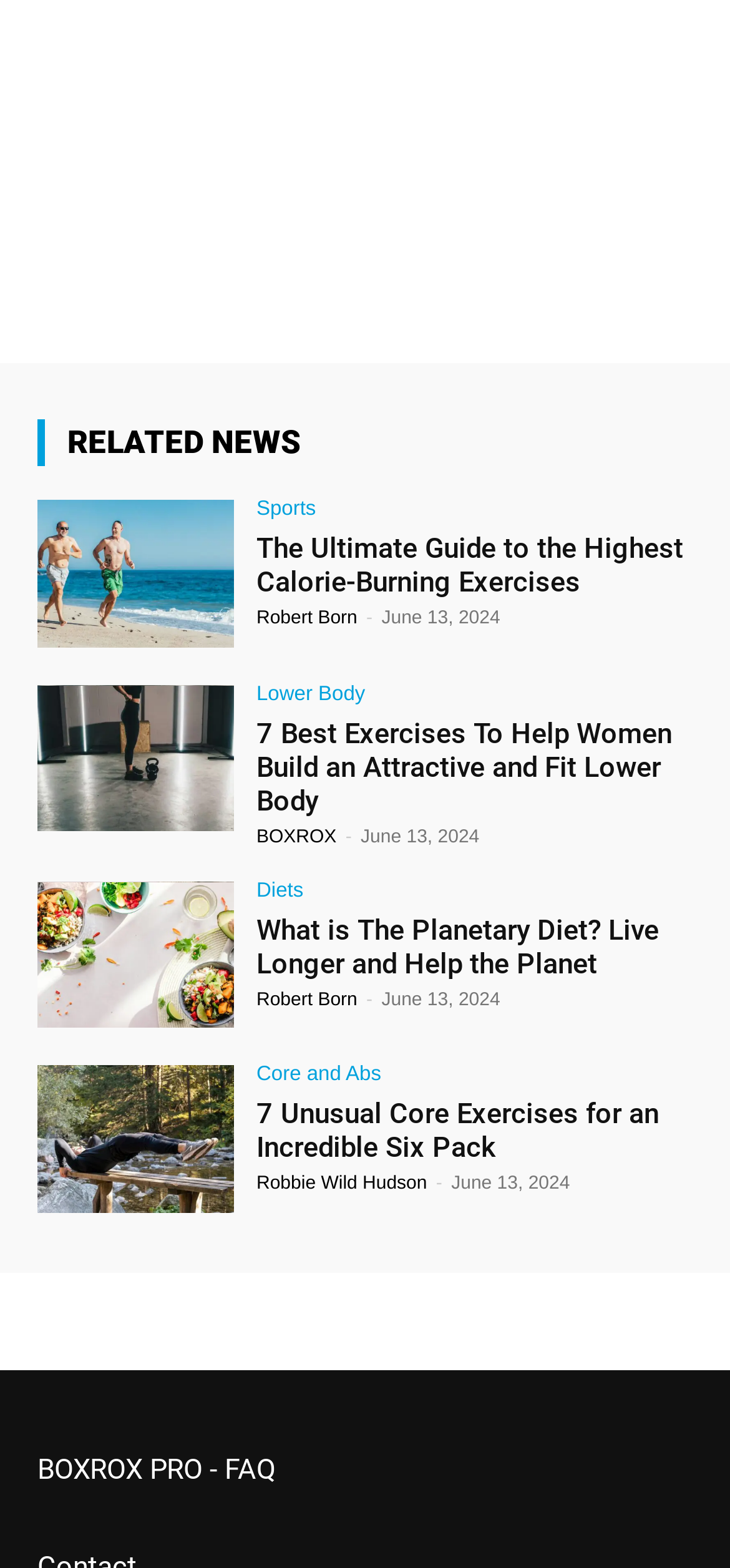Identify the bounding box coordinates of the specific part of the webpage to click to complete this instruction: "Read about the highest calorie-burning exercises".

[0.351, 0.339, 0.936, 0.382]